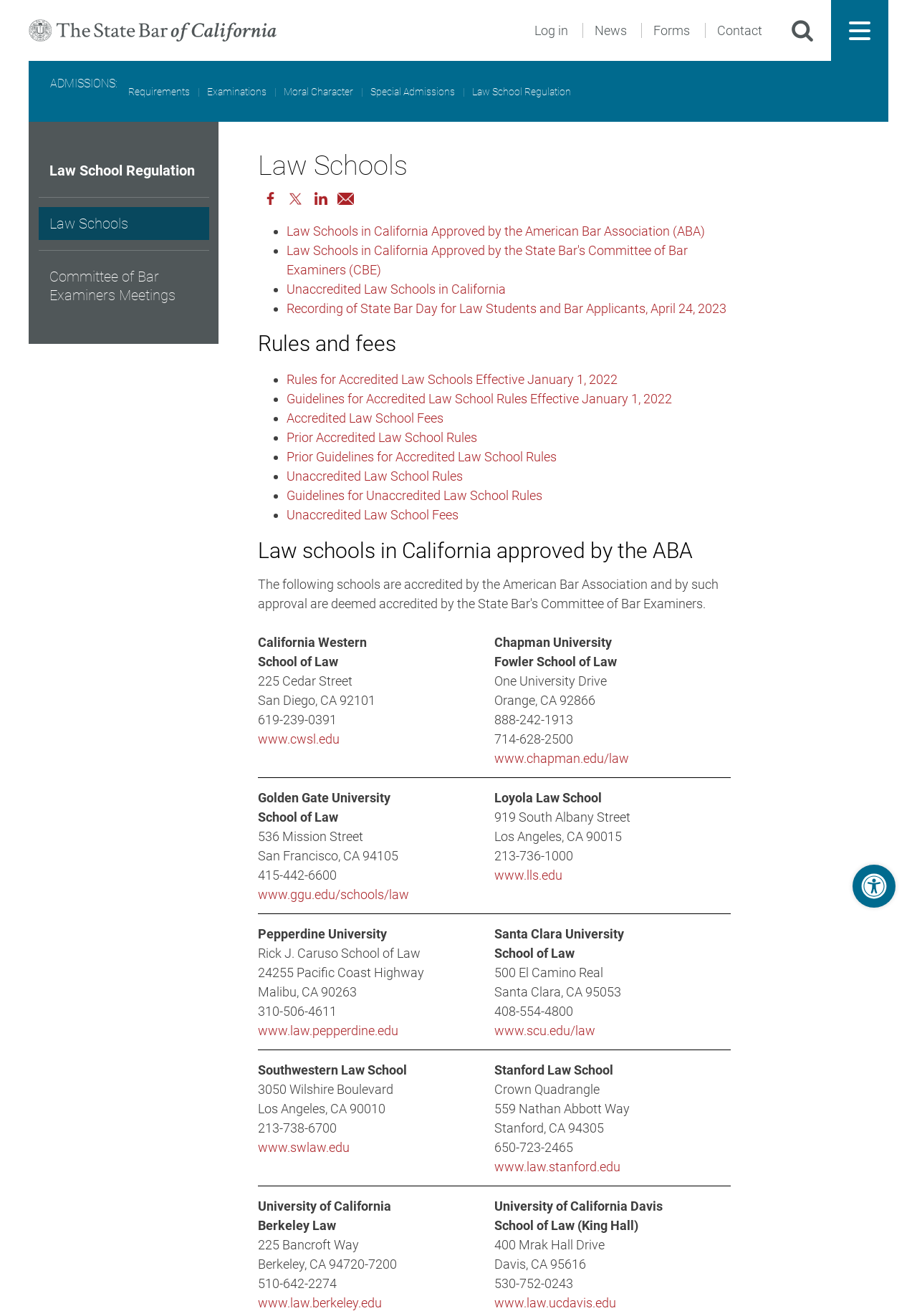What is the purpose of the 'Share' links?
Look at the image and provide a short answer using one word or a phrase.

To share on social media